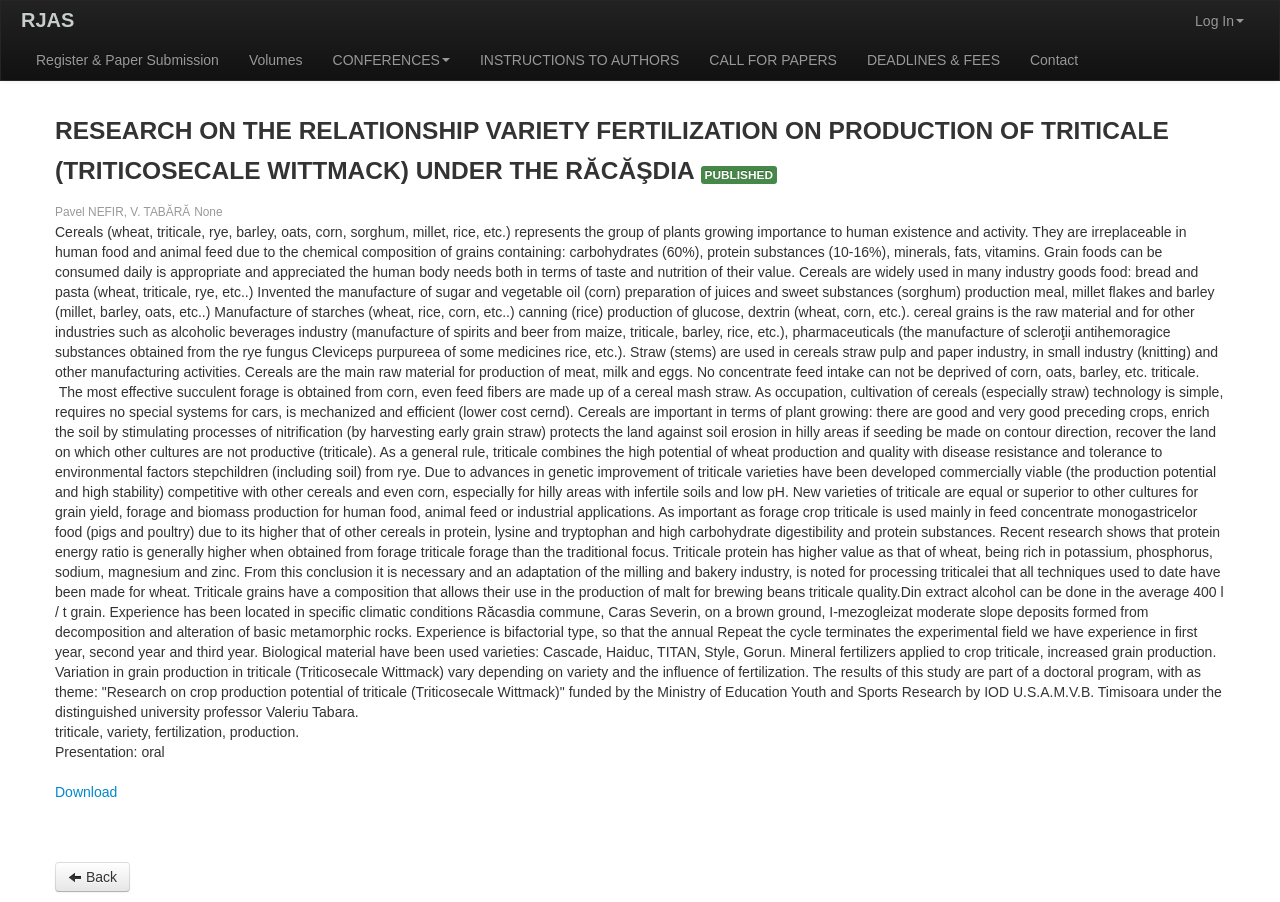Given the description: "Log In", determine the bounding box coordinates of the UI element. The coordinates should be formatted as four float numbers between 0 and 1, [left, top, right, bottom].

[0.922, 0.001, 0.984, 0.045]